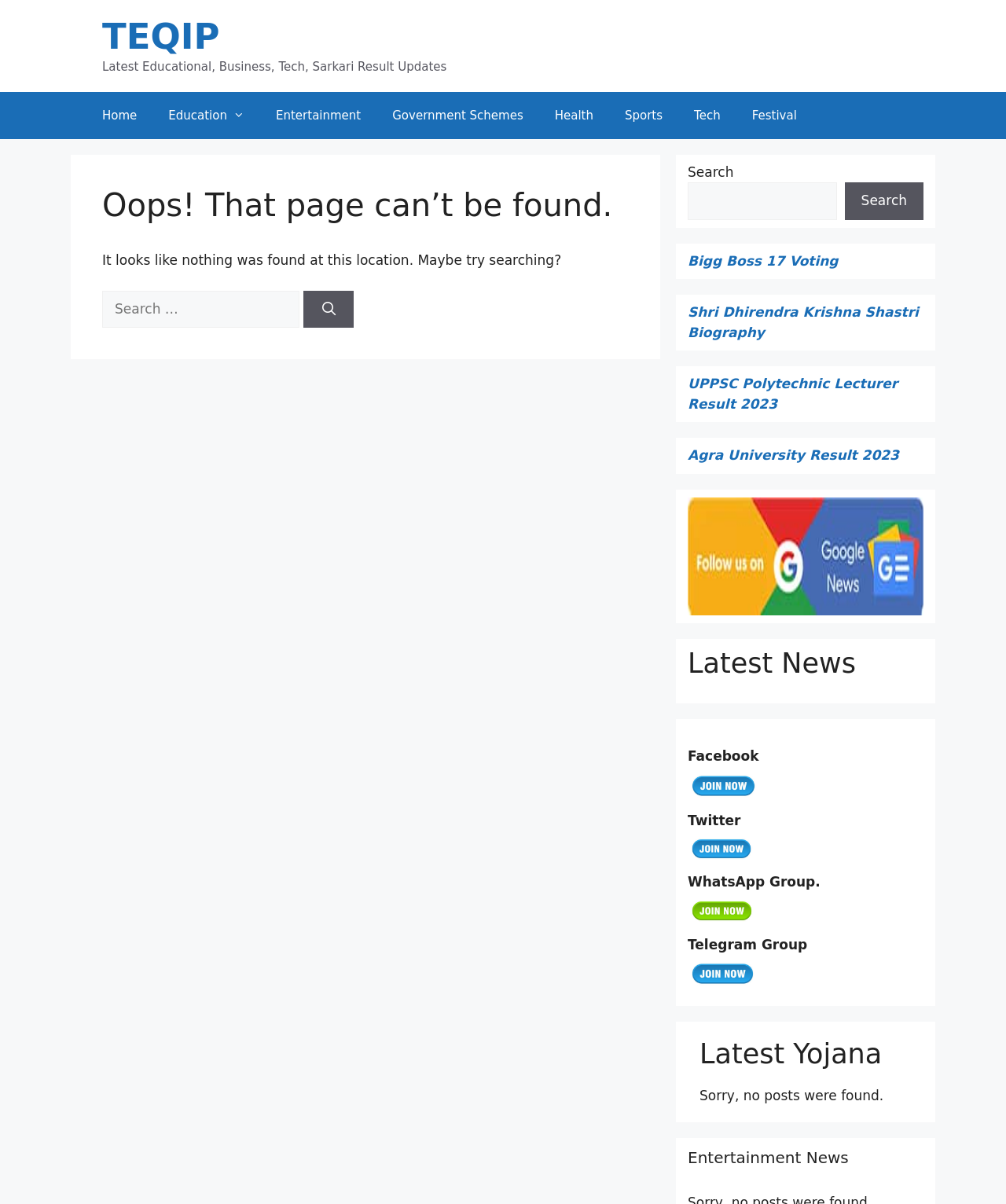Pinpoint the bounding box coordinates of the clickable element to carry out the following instruction: "Search again."

[0.684, 0.151, 0.832, 0.182]